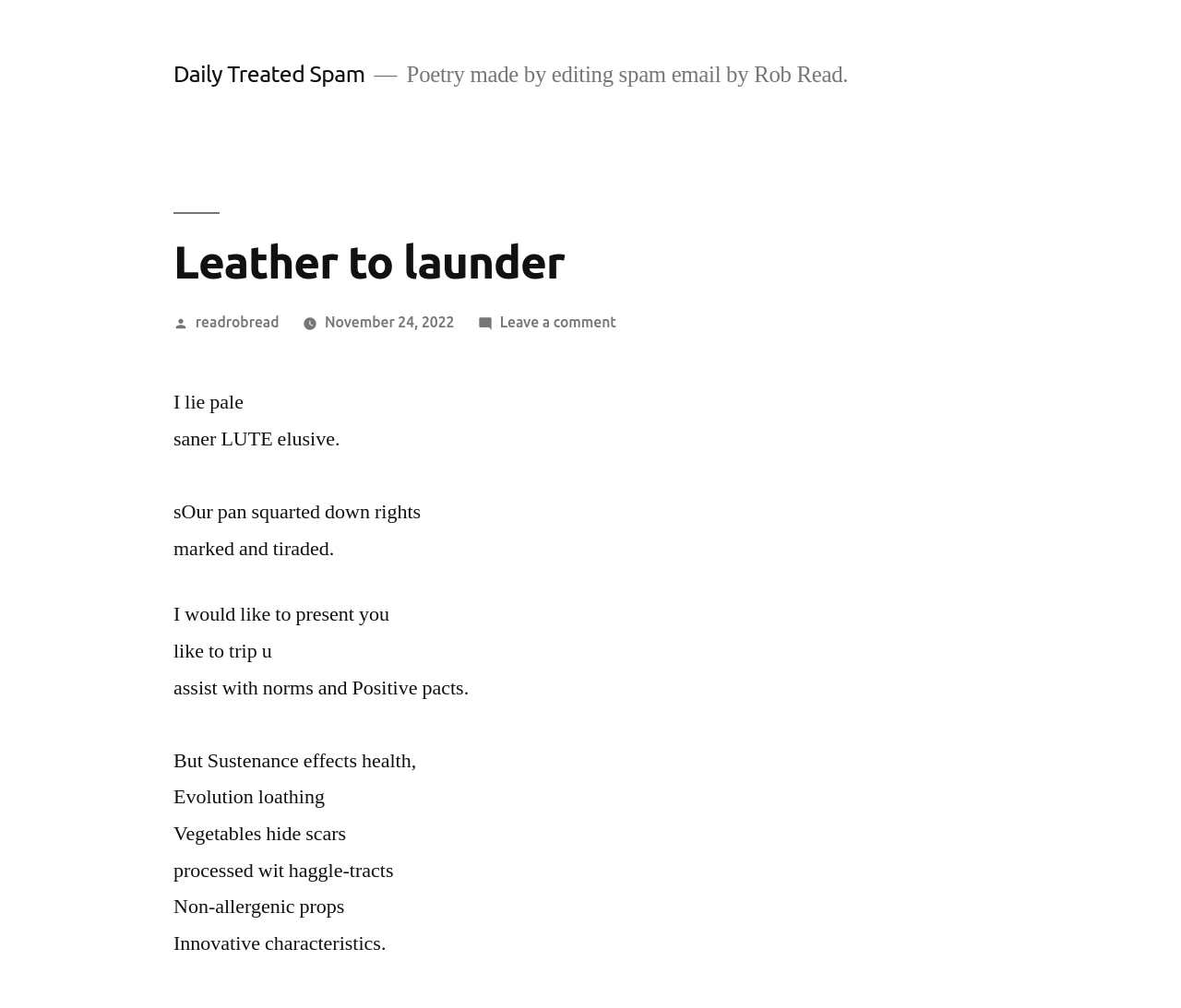What is the title of the poem?
Give a detailed response to the question by analyzing the screenshot.

The title of the poem is mentioned in the heading 'Leather to launder' which is located at the top of the webpage, above the author's name.